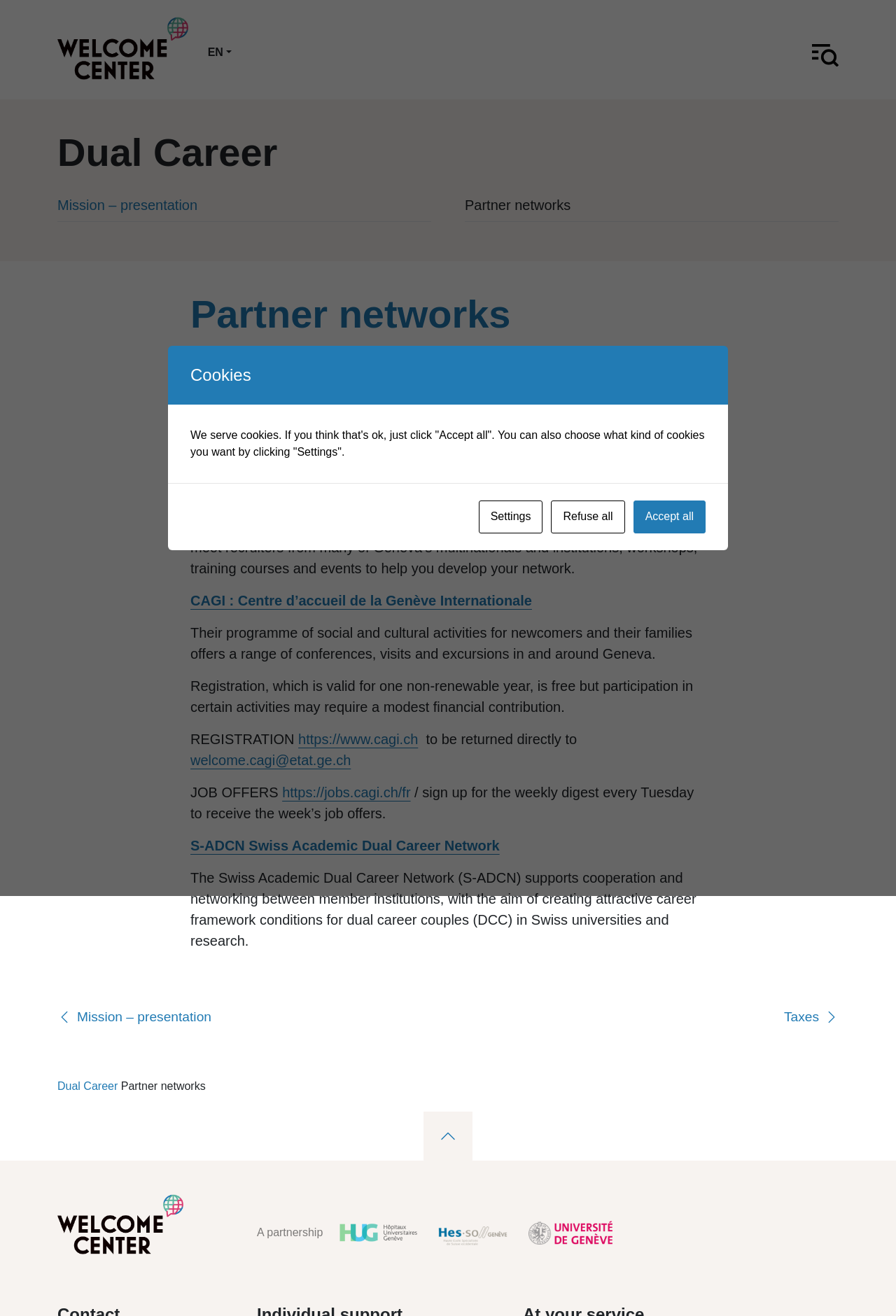Determine the coordinates of the bounding box for the clickable area needed to execute this instruction: "Click the 'Welcome center' link".

[0.064, 0.013, 0.21, 0.061]